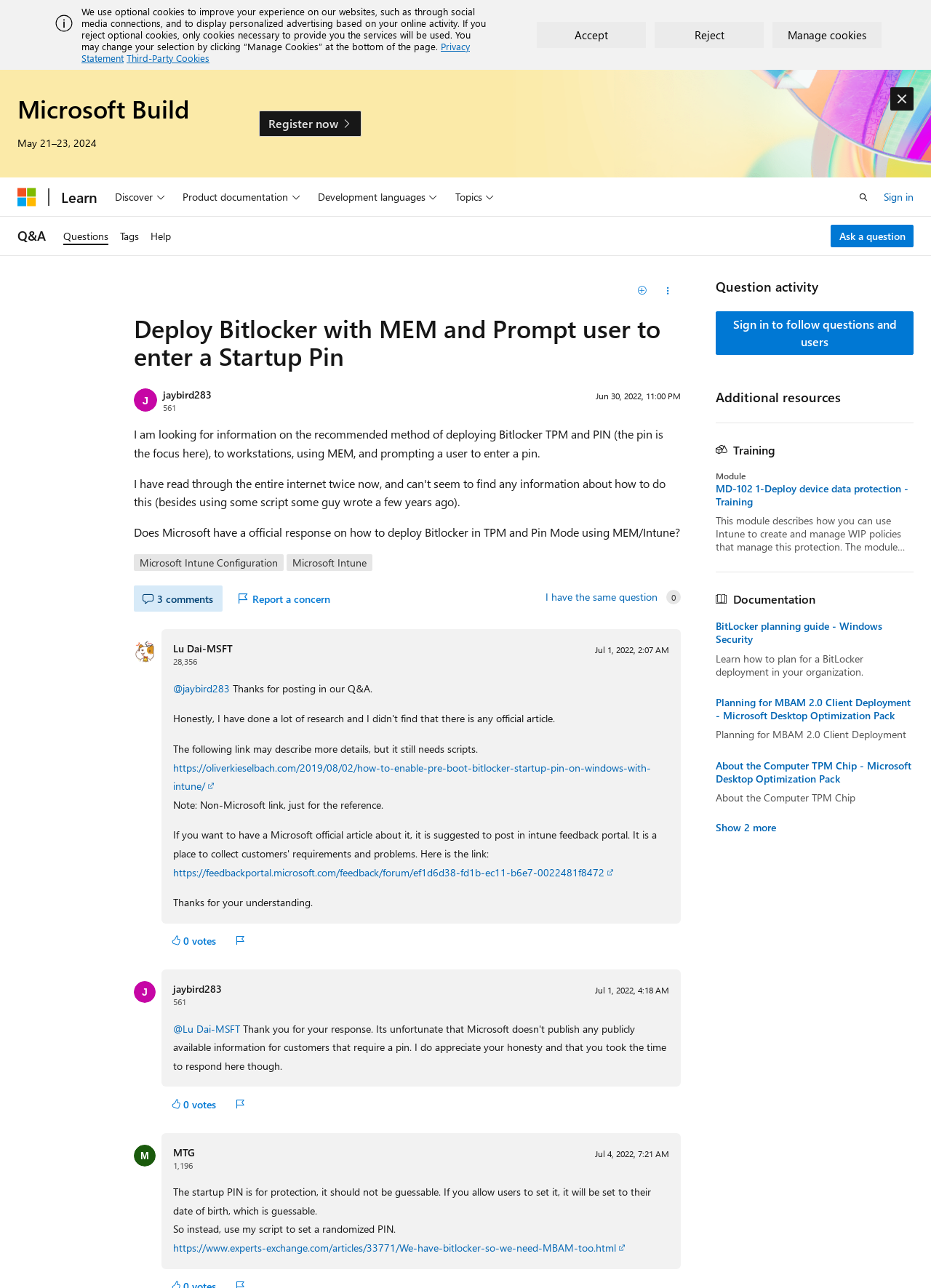Answer briefly with one word or phrase:
Who asked the question?

jaybird283